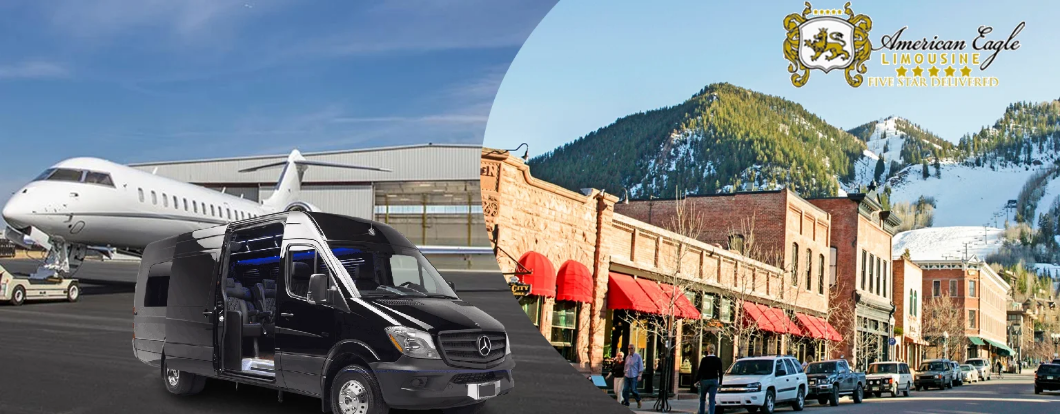What is the location of the streets with red awnings?
Based on the image, respond with a single word or phrase.

Aspen